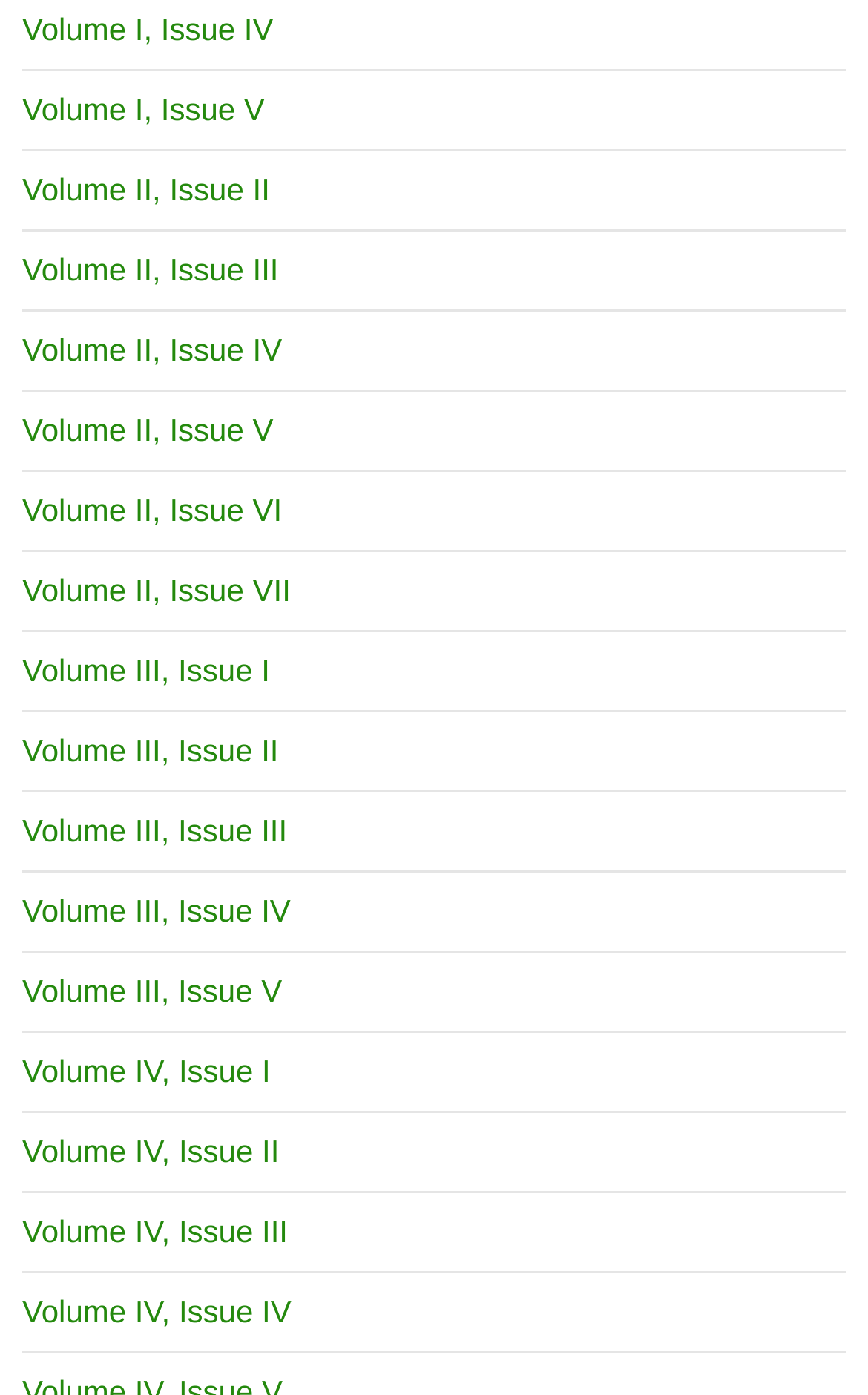Locate the bounding box coordinates of the element that should be clicked to fulfill the instruction: "read Volume III, Issue I".

[0.026, 0.468, 0.311, 0.494]